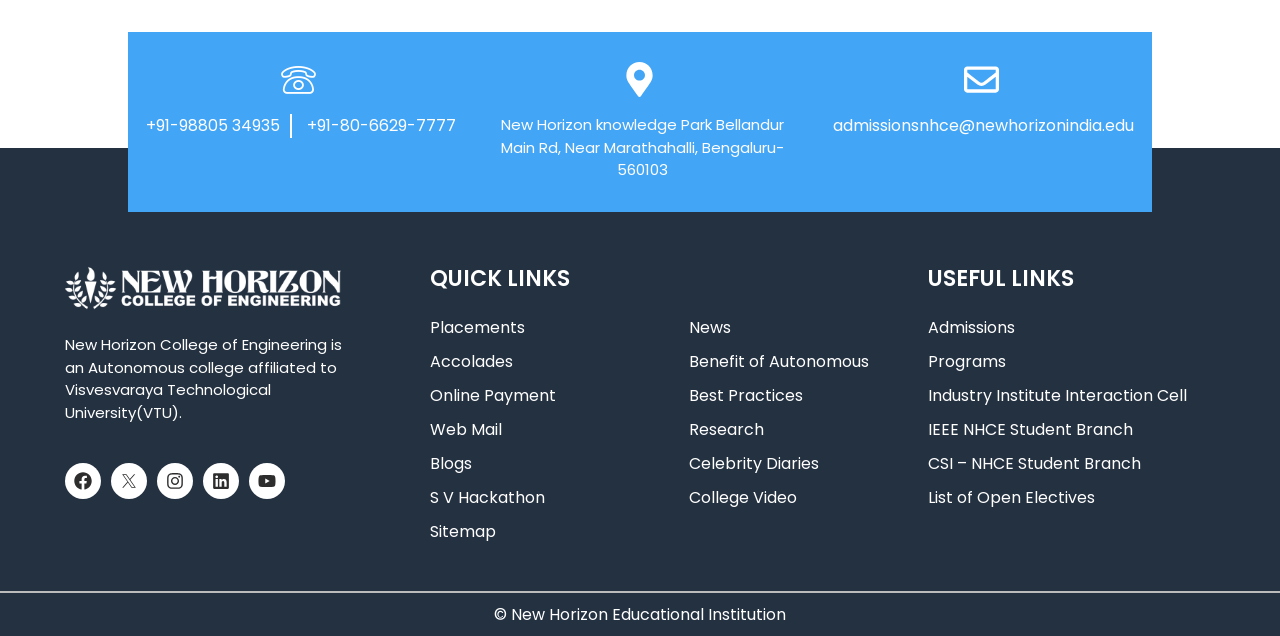Determine the bounding box coordinates of the region that needs to be clicked to achieve the task: "Click on News & Reviews".

None